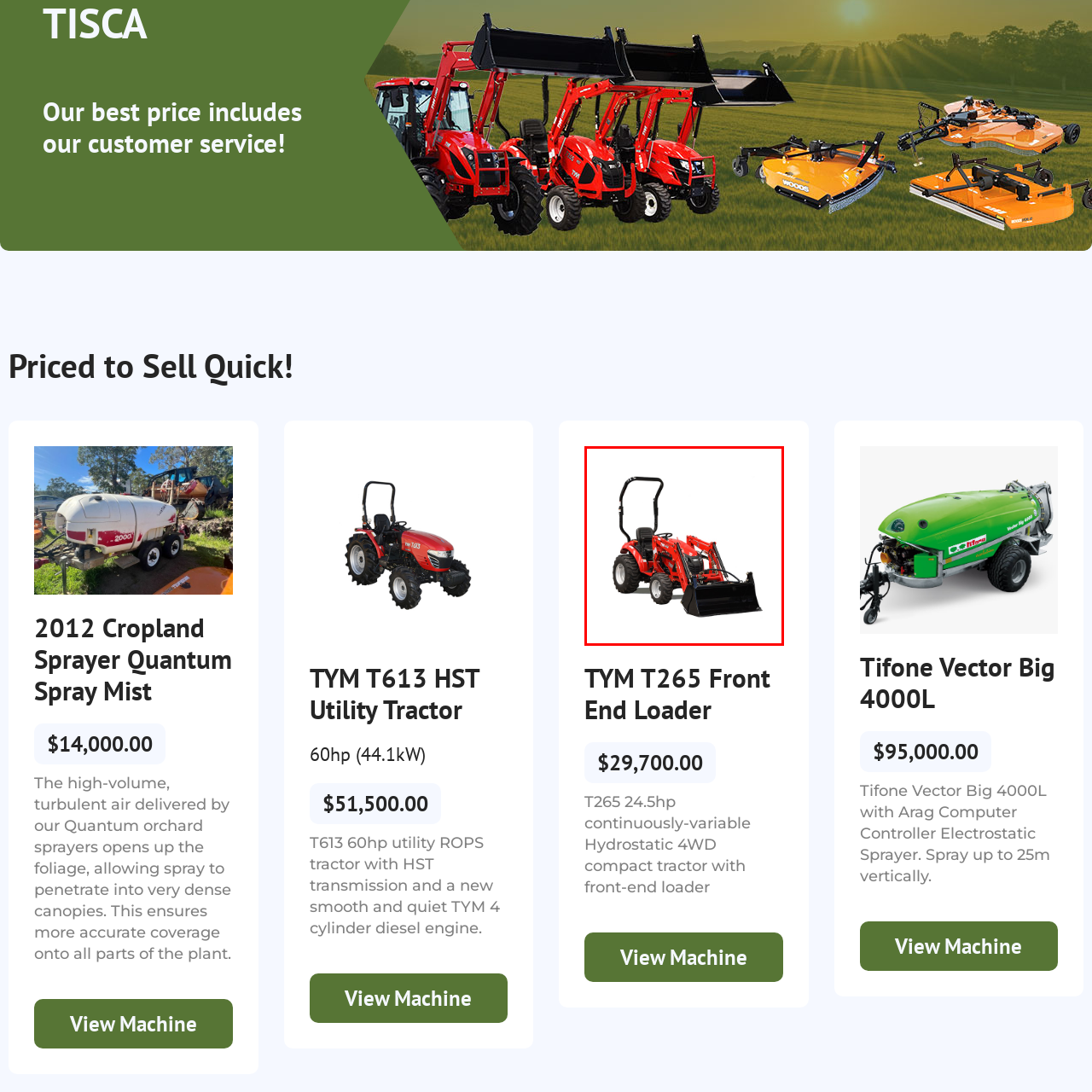What is the current price of the TYM T265?
Please look at the image marked with a red bounding box and provide a one-word or short-phrase answer based on what you see.

$29,700.00